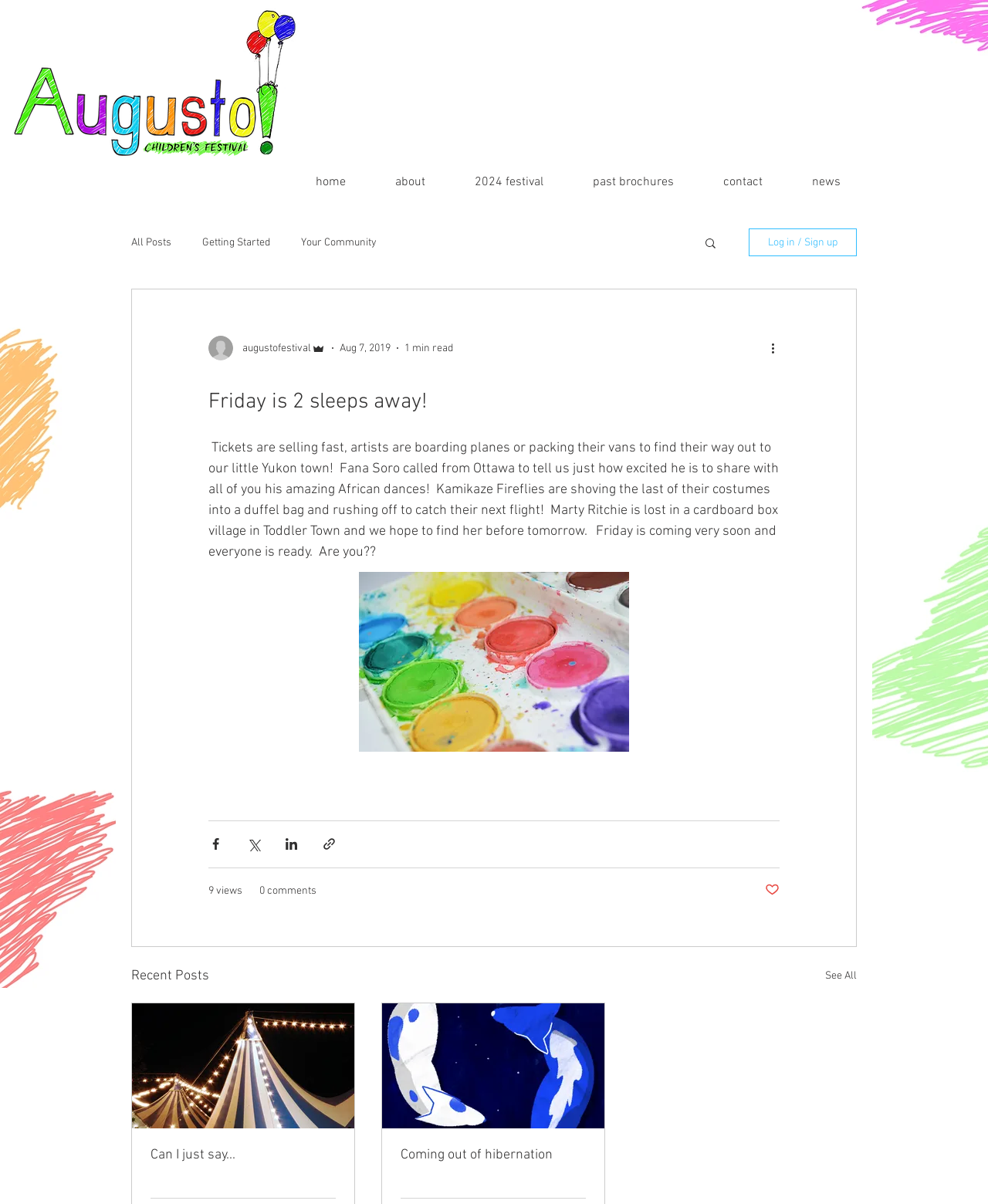Give a one-word or short phrase answer to the question: 
How many links are there in the 'Recent Posts' section?

3